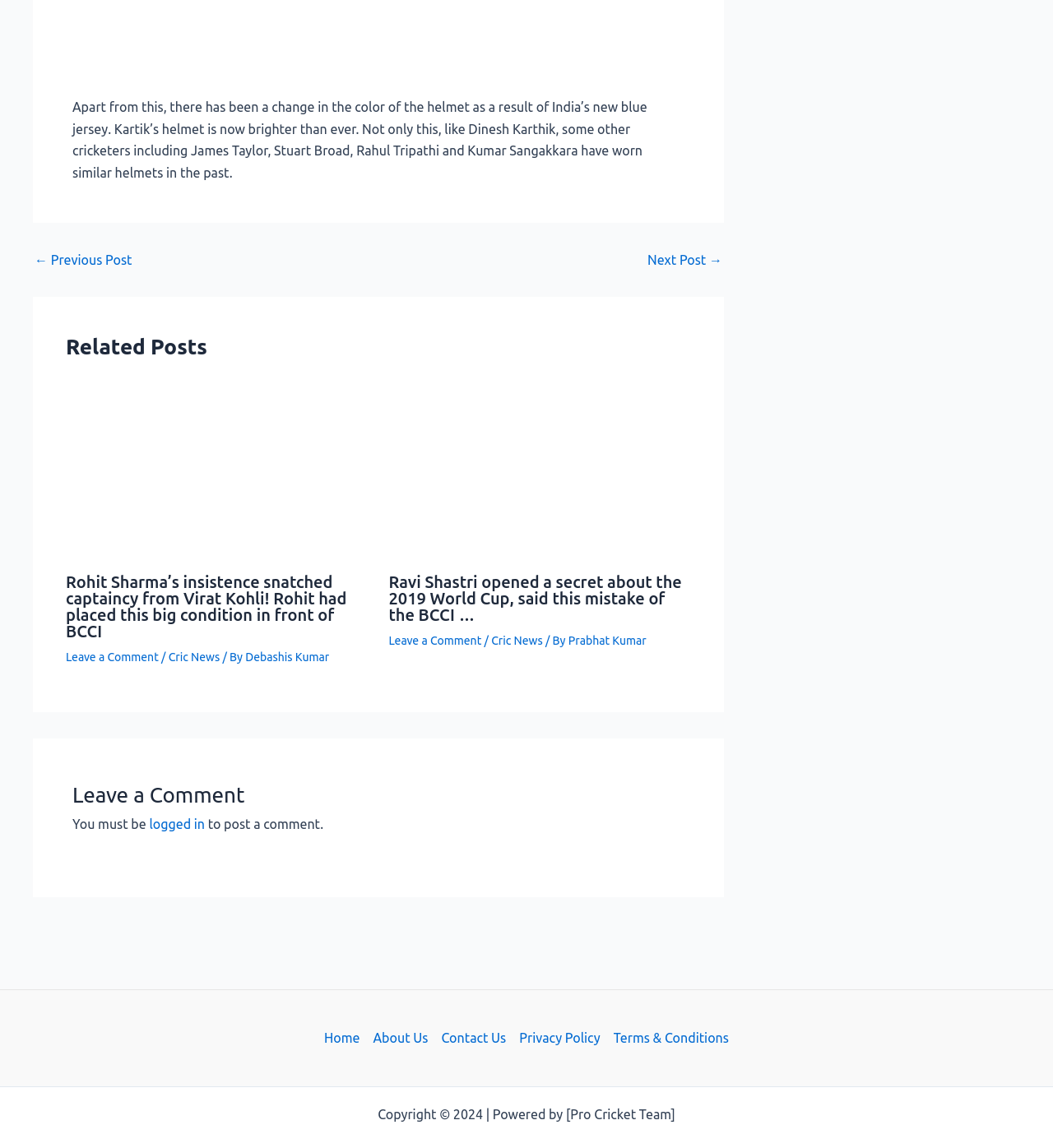Locate the bounding box coordinates of the area to click to fulfill this instruction: "Read the article 'Rohit Sharma’s insistence snatched captaincy from Virat Kohli! Rohit had placed this big condition in front of BCCI'". The bounding box should be presented as four float numbers between 0 and 1, in the order [left, top, right, bottom].

[0.062, 0.406, 0.35, 0.419]